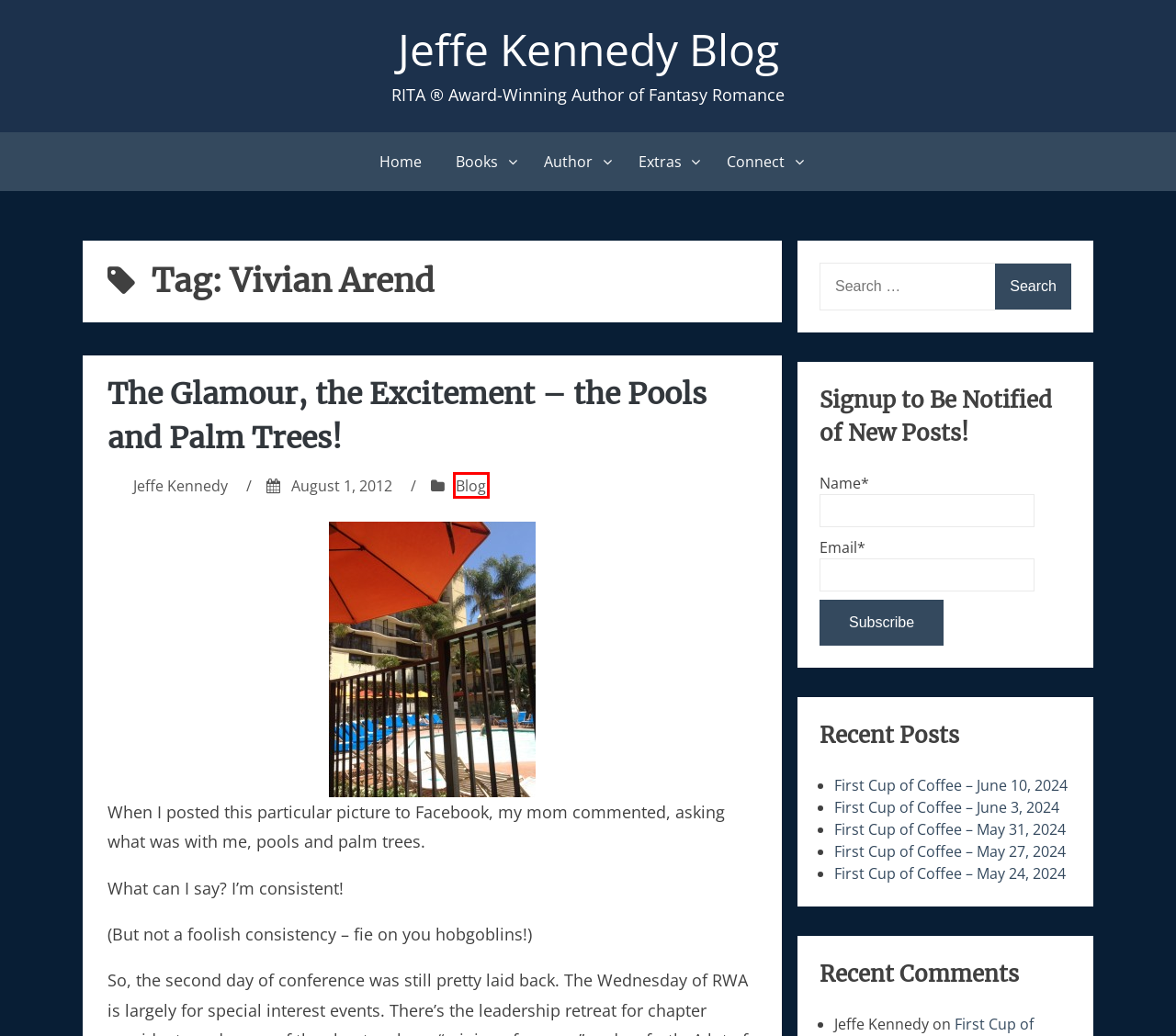Given a webpage screenshot with a red bounding box around a particular element, identify the best description of the new webpage that will appear after clicking on the element inside the red bounding box. Here are the candidates:
A. Jeffe Kennedy Blog – RITA ® Award-Winning Author of Fantasy Romance
B. First Cup of Coffee – May 31, 2024 – Jeffe Kennedy Blog
C. Jeffe Kennedy – Jeffe Kennedy Blog
D. First Cup of Coffee – June 3, 2024 – Jeffe Kennedy Blog
E. Blog – Jeffe Kennedy Blog
F. First Cup of Coffee – May 27, 2024 – Jeffe Kennedy Blog
G. First Cup of Coffee – June 10, 2024 – Jeffe Kennedy Blog
H. First Cup of Coffee – May 24, 2024 – Jeffe Kennedy Blog

E